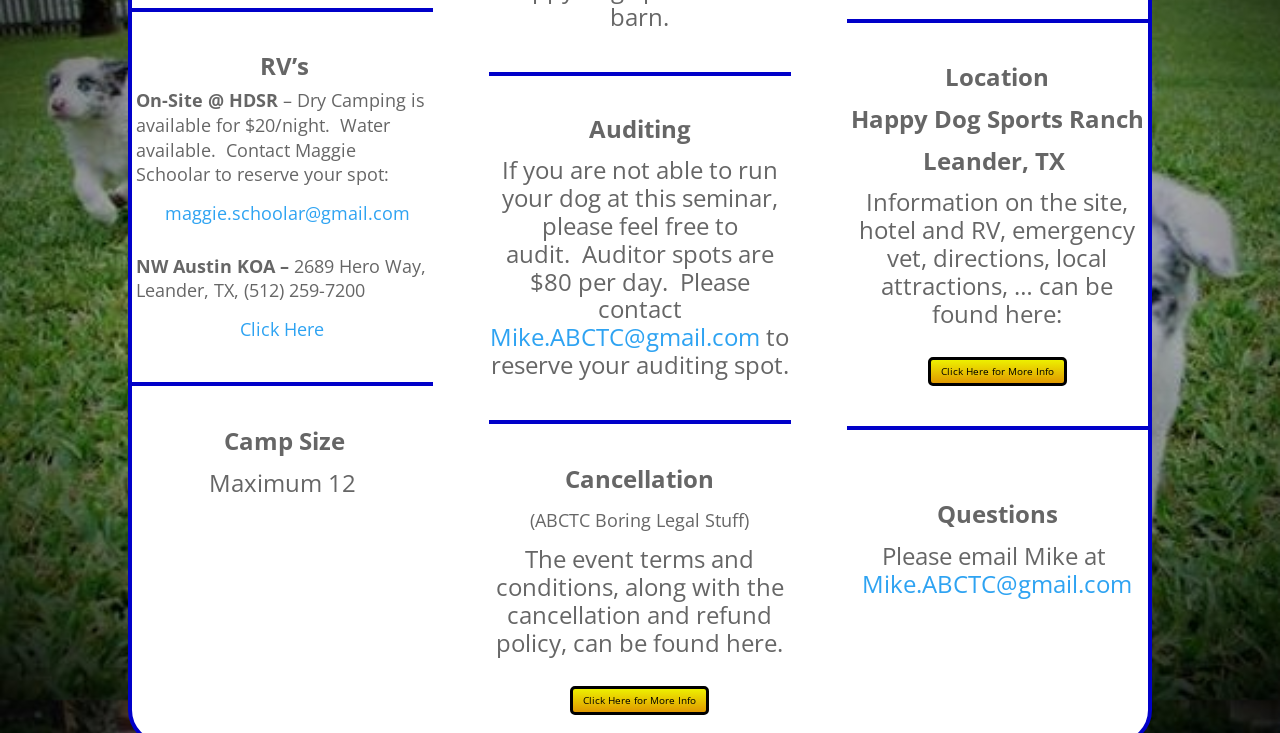Provide the bounding box coordinates of the HTML element described by the text: "Click Here".

[0.188, 0.433, 0.257, 0.465]